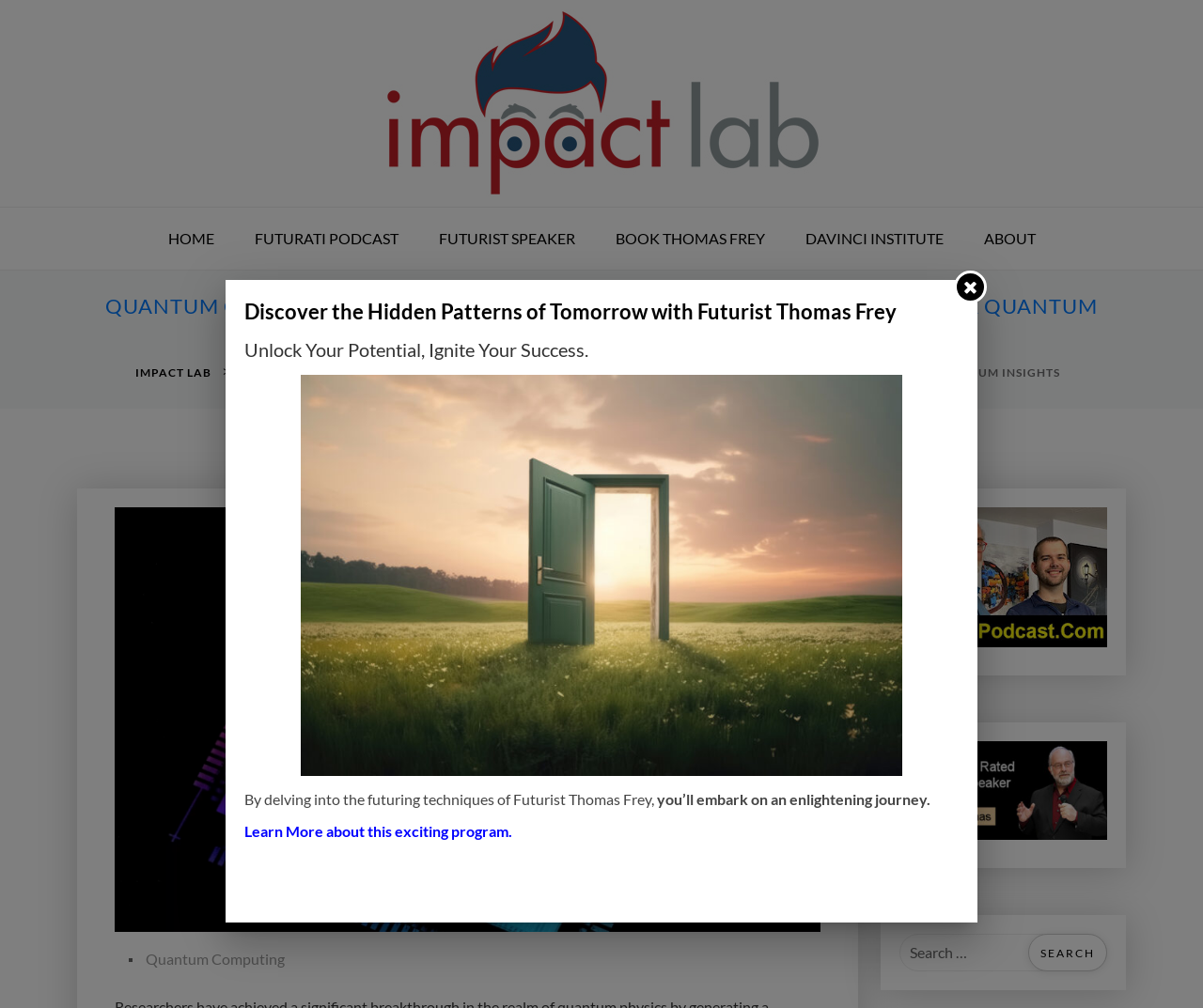Please identify the coordinates of the bounding box that should be clicked to fulfill this instruction: "Listen to Futurati Podcast".

[0.196, 0.206, 0.346, 0.267]